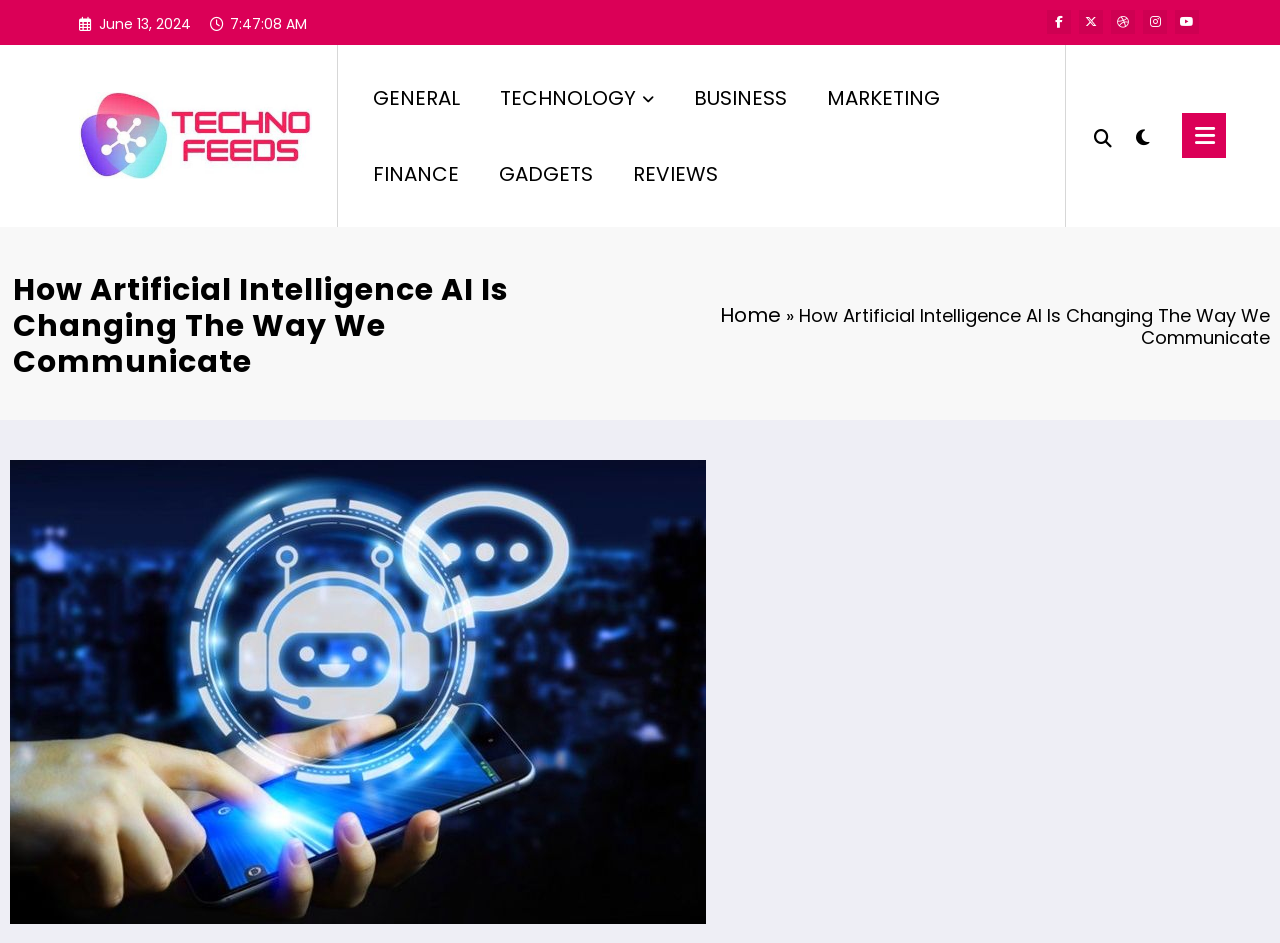Identify the title of the webpage and provide its text content.

How Artificial Intelligence AI Is Changing The Way We Communicate